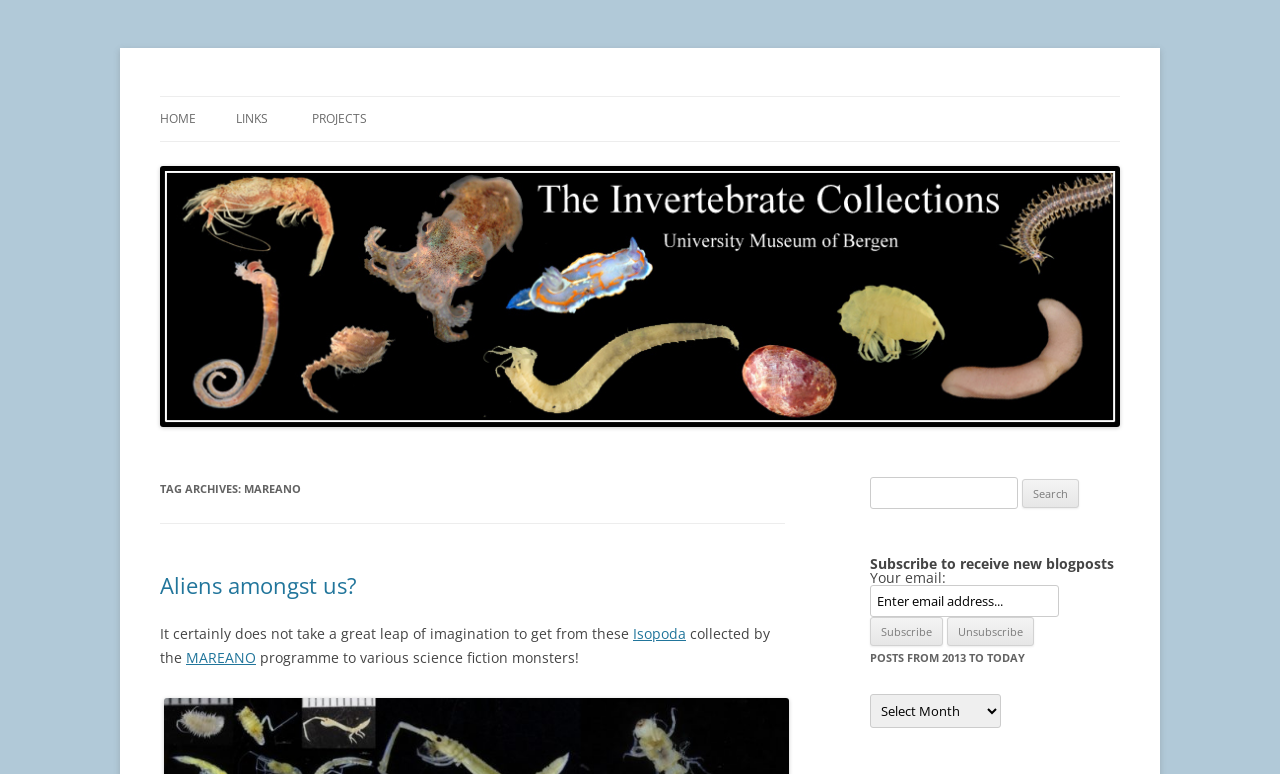Please find and generate the text of the main header of the webpage.

The Invertebrate Collections